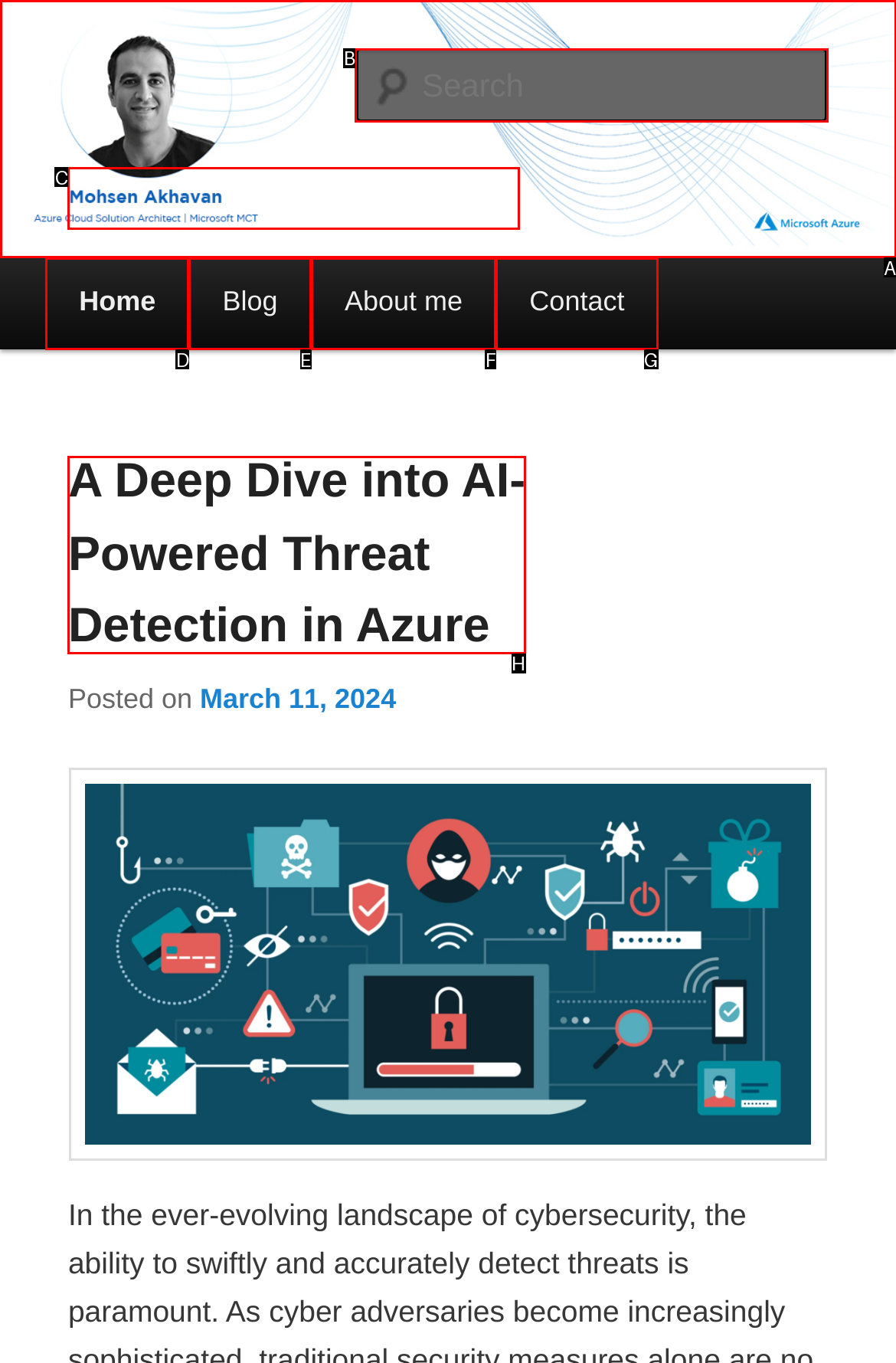Which UI element corresponds to this description: Home
Reply with the letter of the correct option.

D